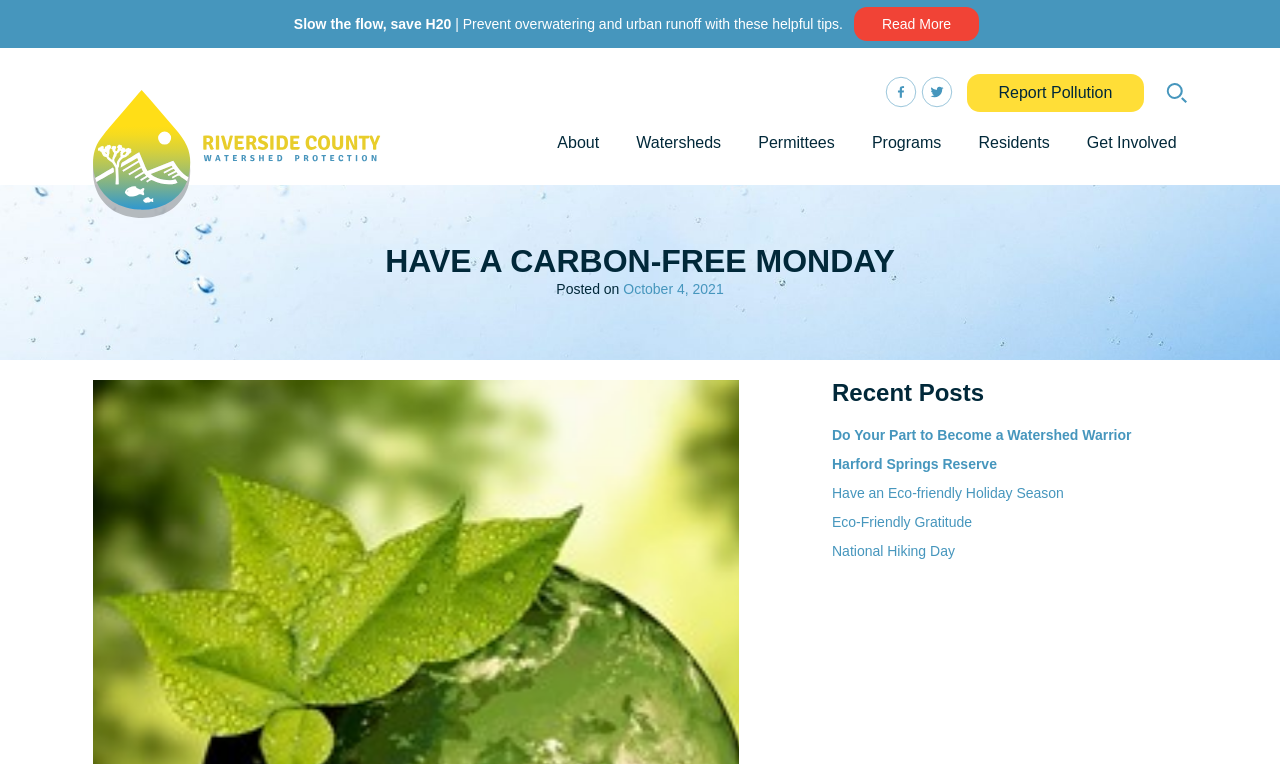Can you provide the bounding box coordinates for the element that should be clicked to implement the instruction: "Read more about preventing overwatering and urban runoff"?

[0.667, 0.009, 0.765, 0.053]